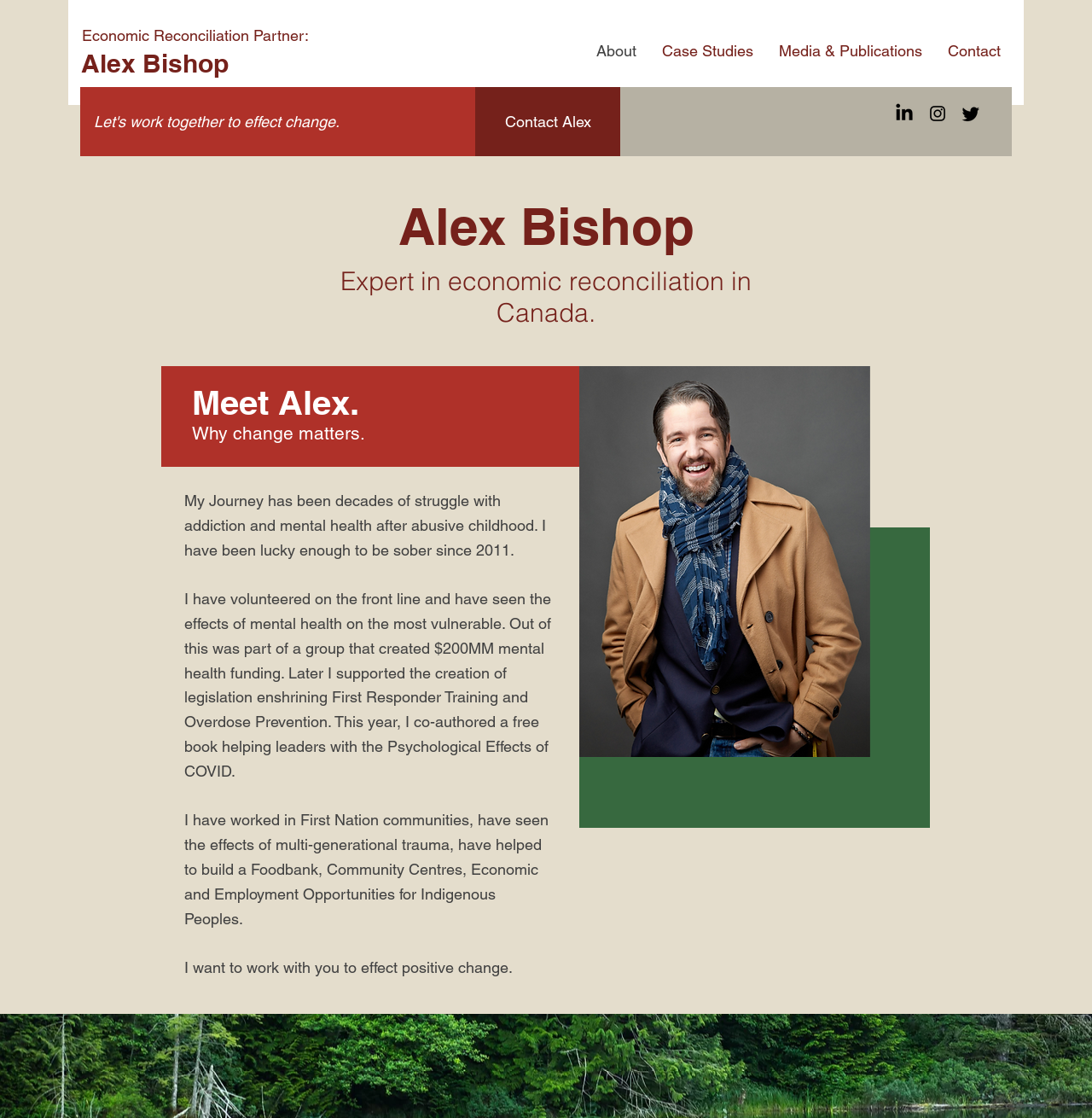Identify the bounding box coordinates of the region I need to click to complete this instruction: "Search for a blog post".

None